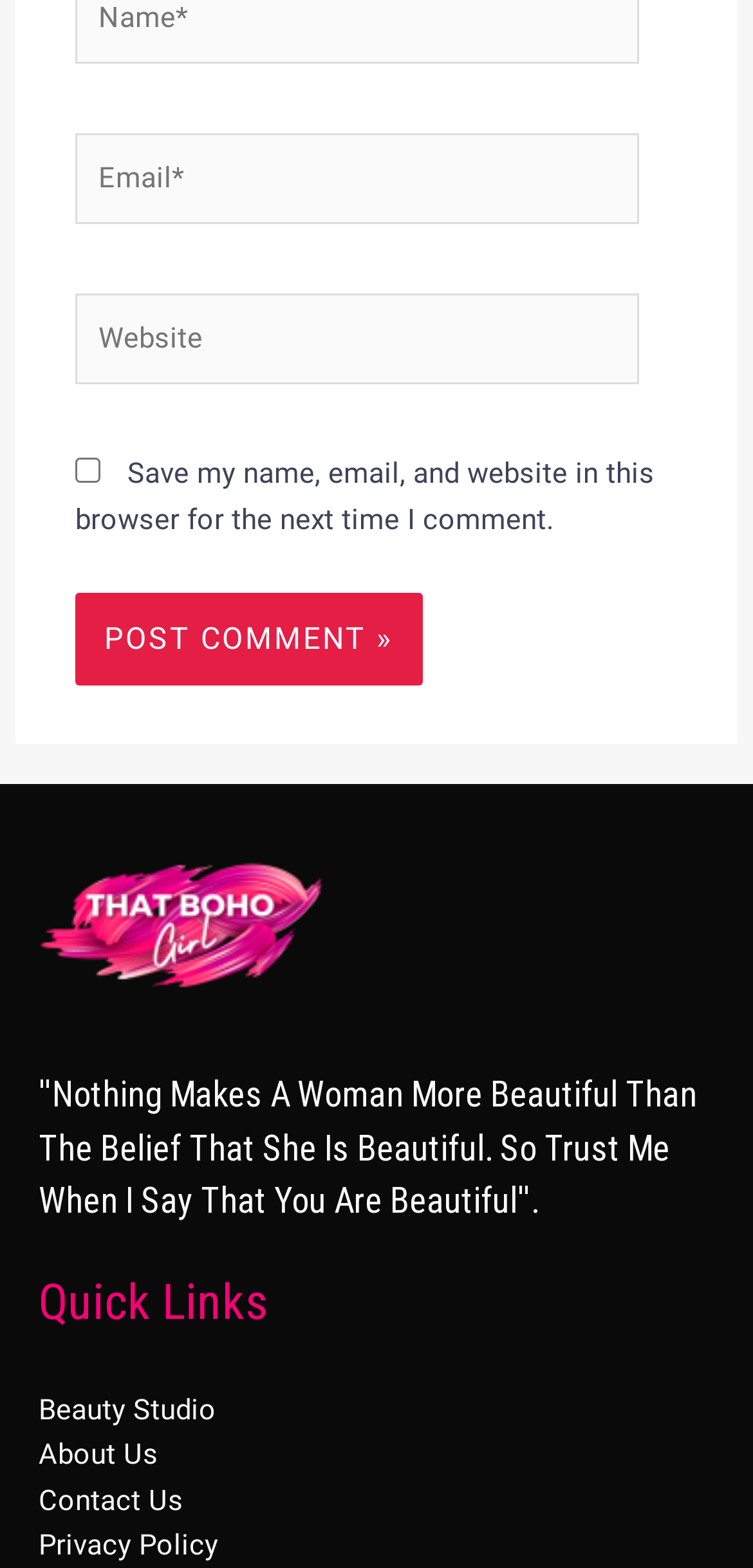Give a one-word or one-phrase response to the question:
What is the quote in the footer?

Belief that She Is Beautiful